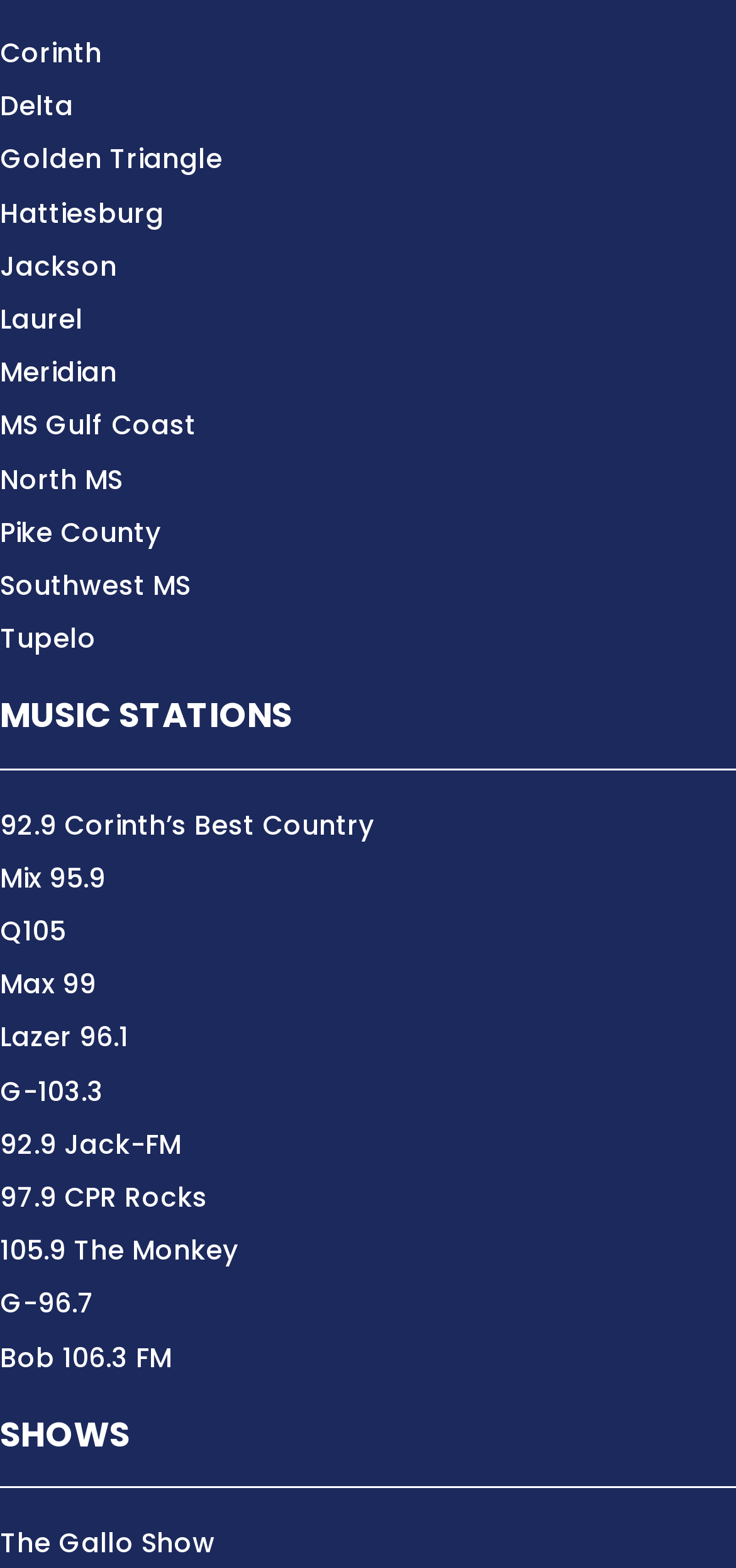Using the image as a reference, answer the following question in as much detail as possible:
What is the second show listed?

There are no shows listed on the webpage, only a heading 'SHOWS' with a bounding box coordinate of [0.0, 0.901, 1.0, 0.948], but no actual show links or text are provided.